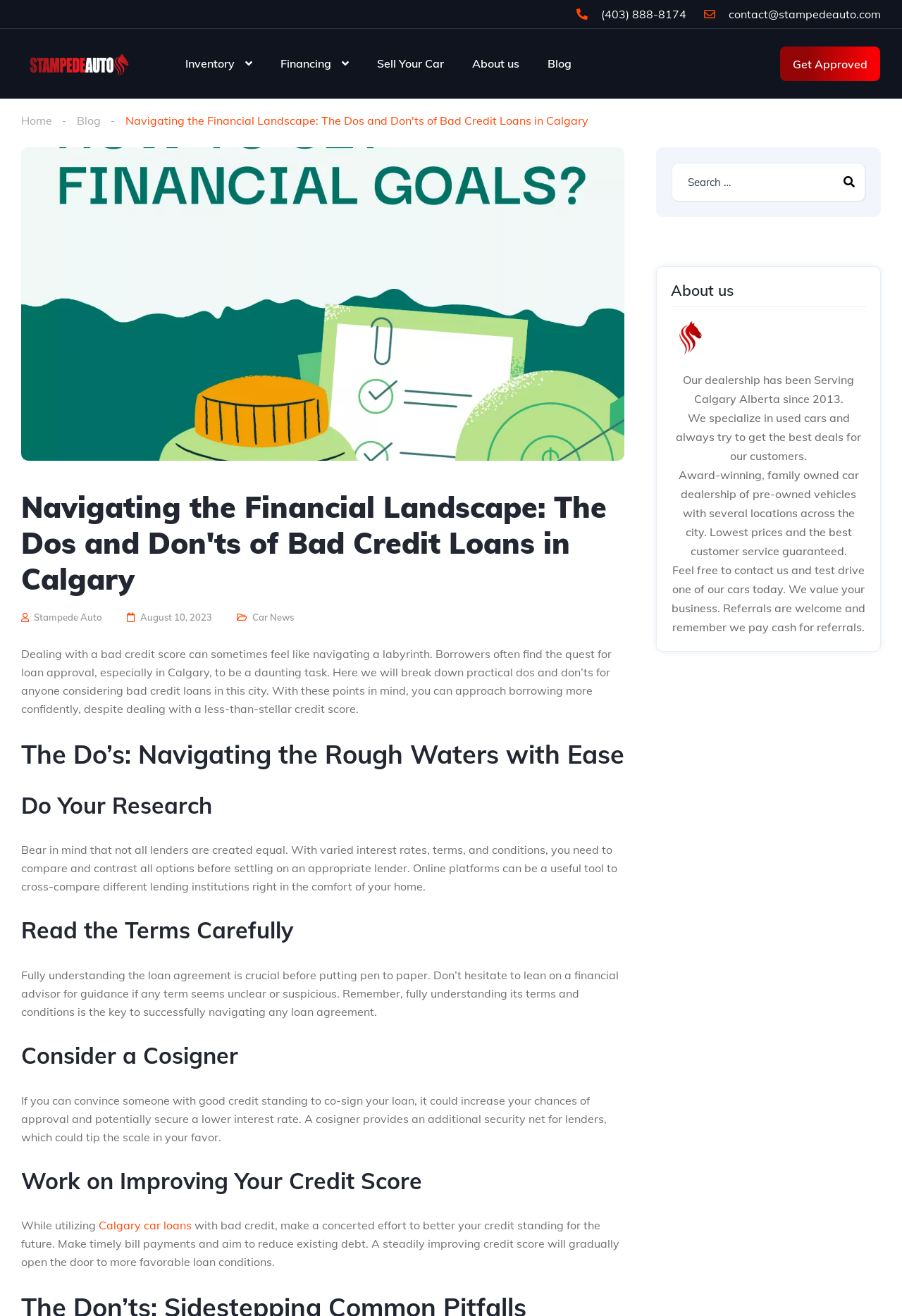Find the bounding box coordinates of the area to click in order to follow the instruction: "Visit the 'Blog' page".

[0.607, 0.029, 0.634, 0.066]